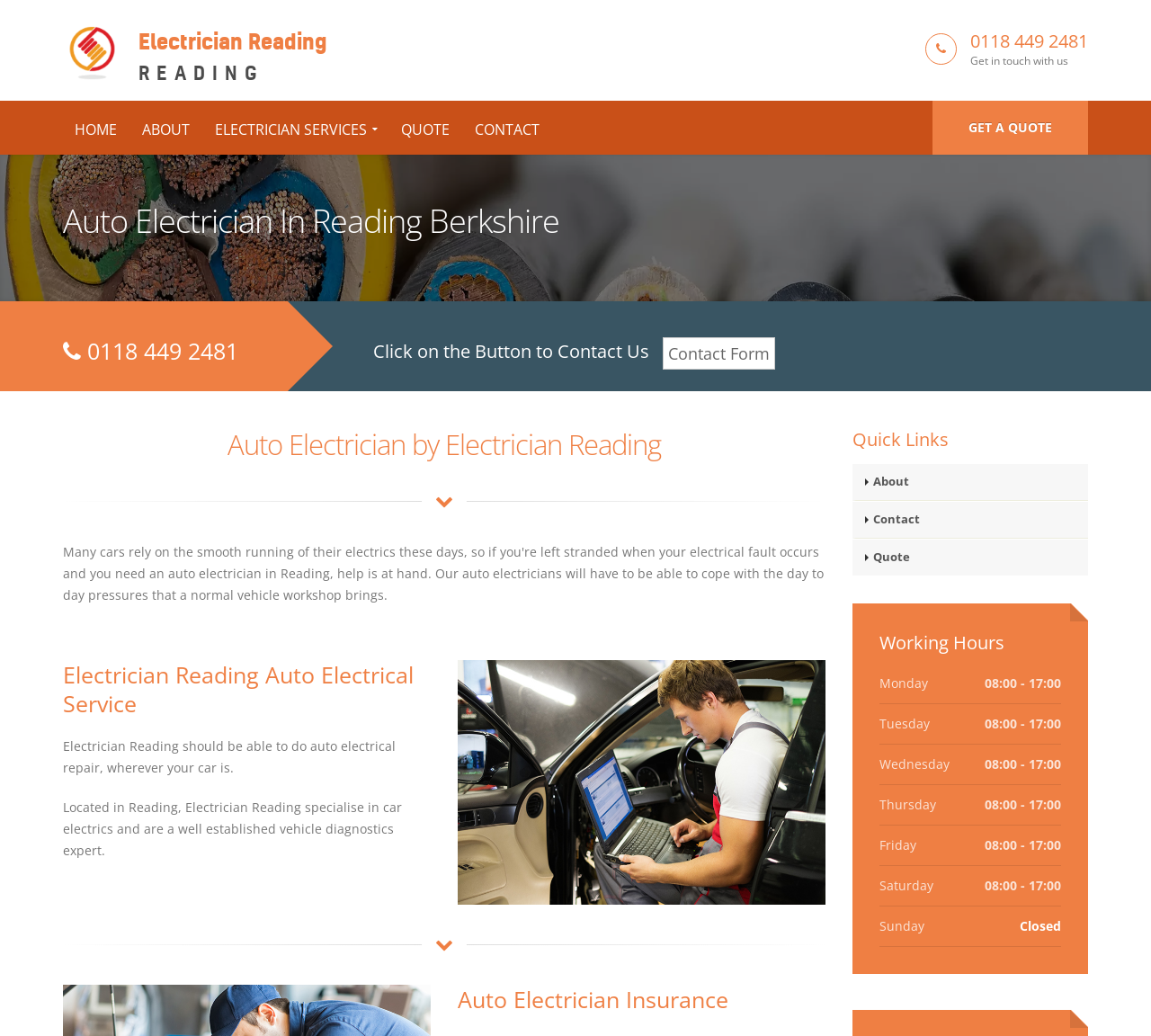Identify the bounding box coordinates of the region I need to click to complete this instruction: "Contact us through the 'Contact Form'".

[0.576, 0.325, 0.673, 0.357]